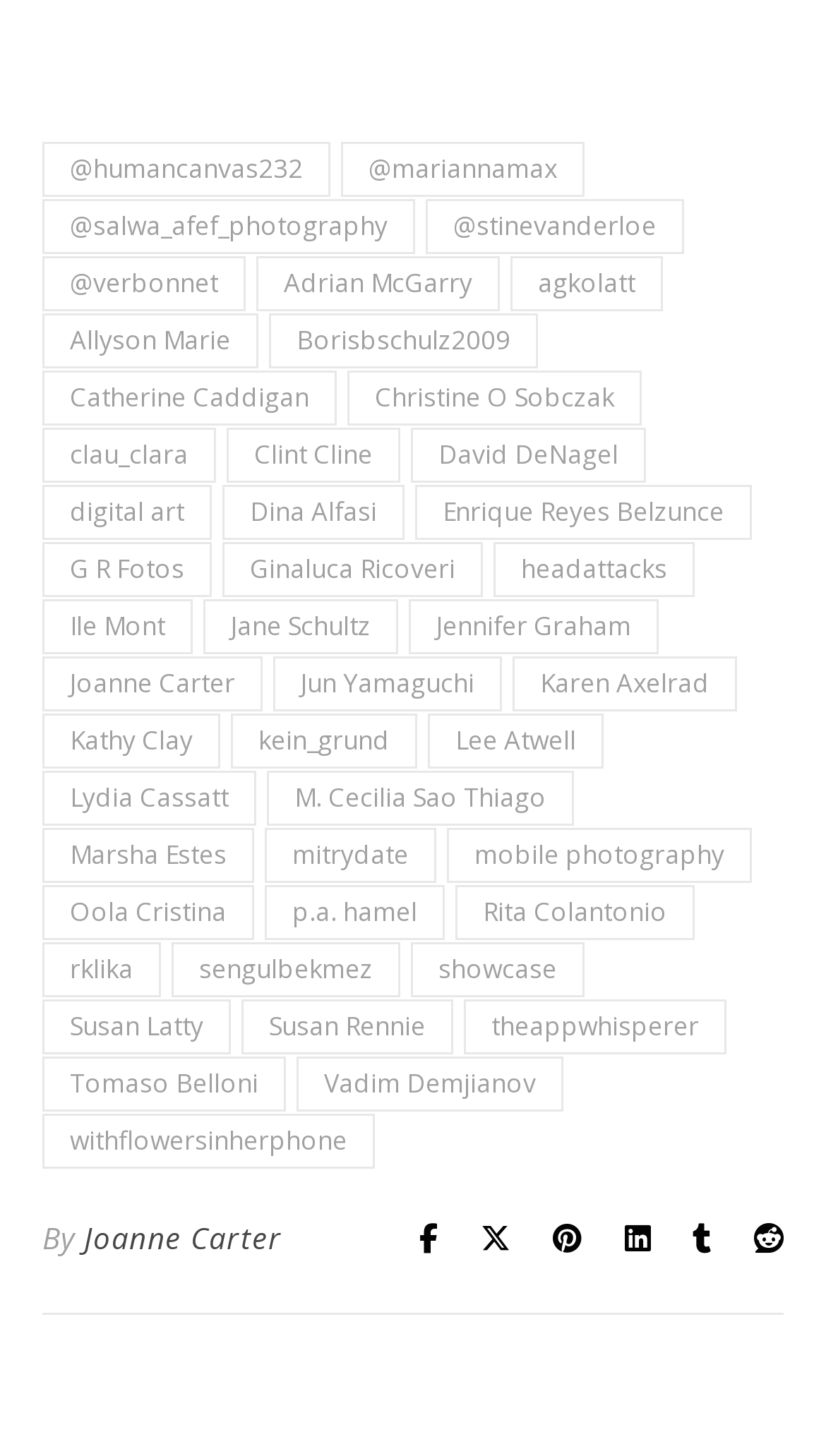Find the bounding box coordinates of the clickable area required to complete the following action: "explore digital art".

[0.051, 0.332, 0.256, 0.37]